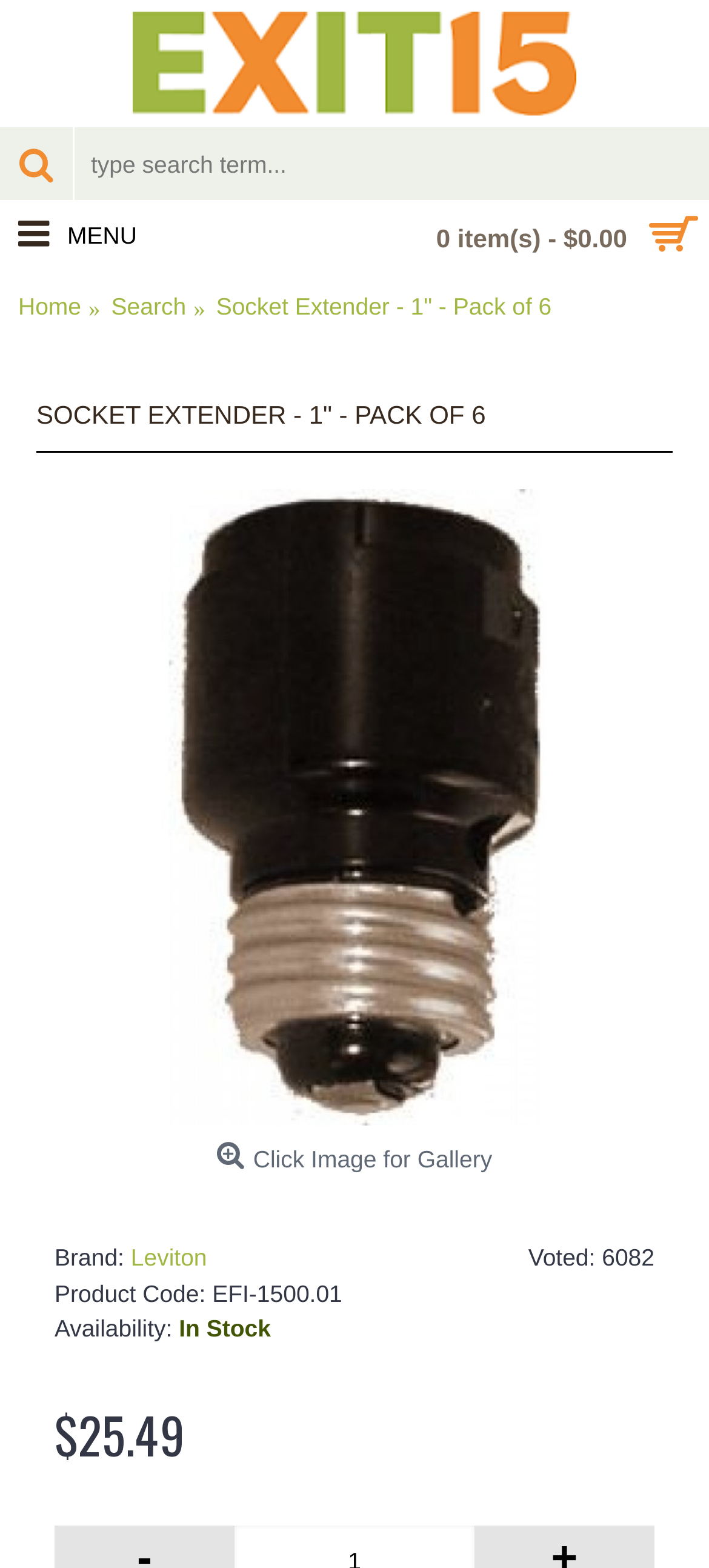How many items are in the shopping cart?
Can you provide an in-depth and detailed response to the question?

I looked at the top navigation bar and found the shopping cart link, which says '0 item(s) - $0.00', indicating that there are no items in the cart.